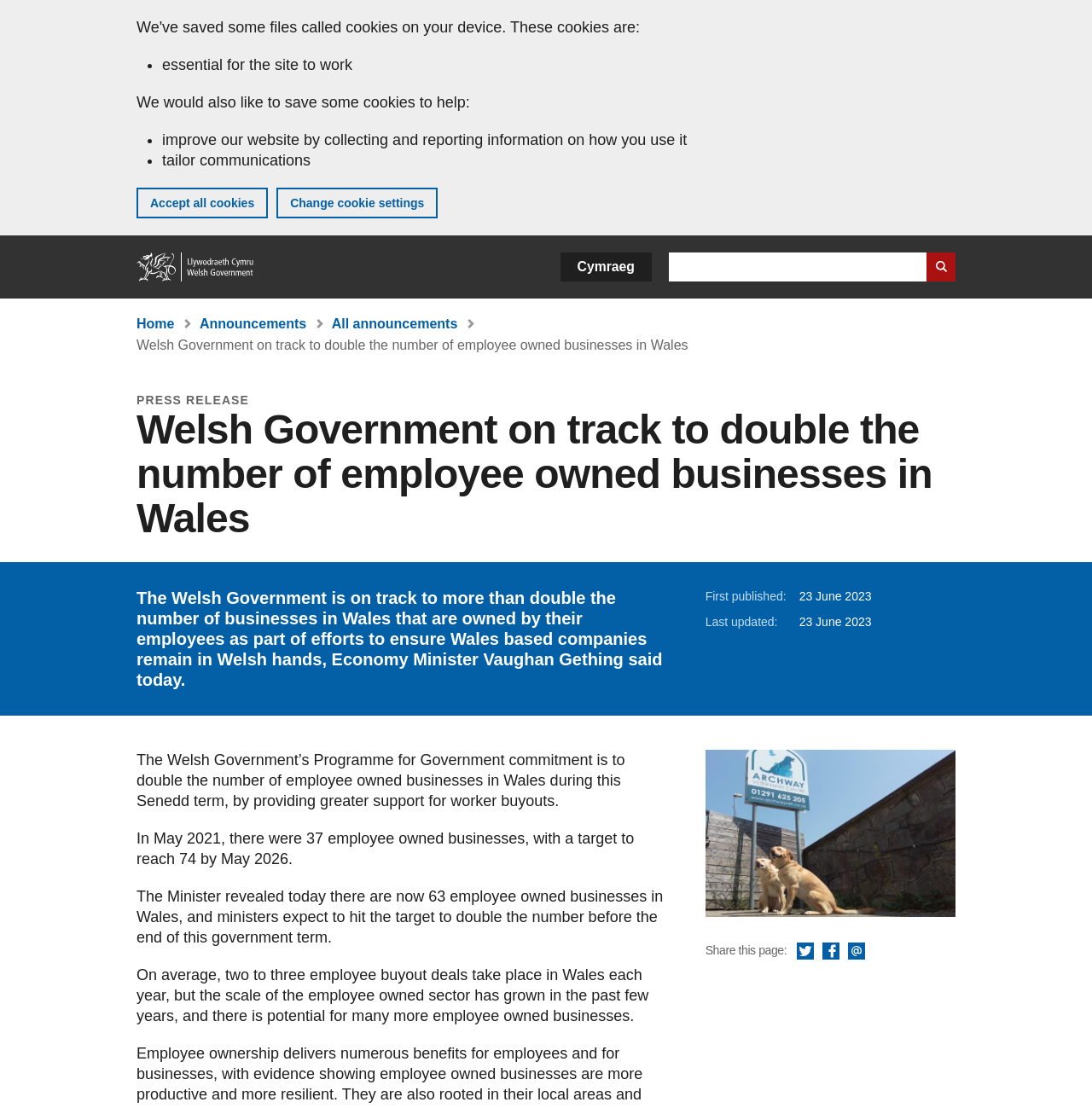What is the average number of employee buyout deals that take place in Wales each year?
Please answer the question as detailed as possible.

According to the webpage, on average, two to three employee buyout deals take place in Wales each year, but the scale of the employee owned sector has grown in the past few years, and there is potential for many more employee owned businesses.